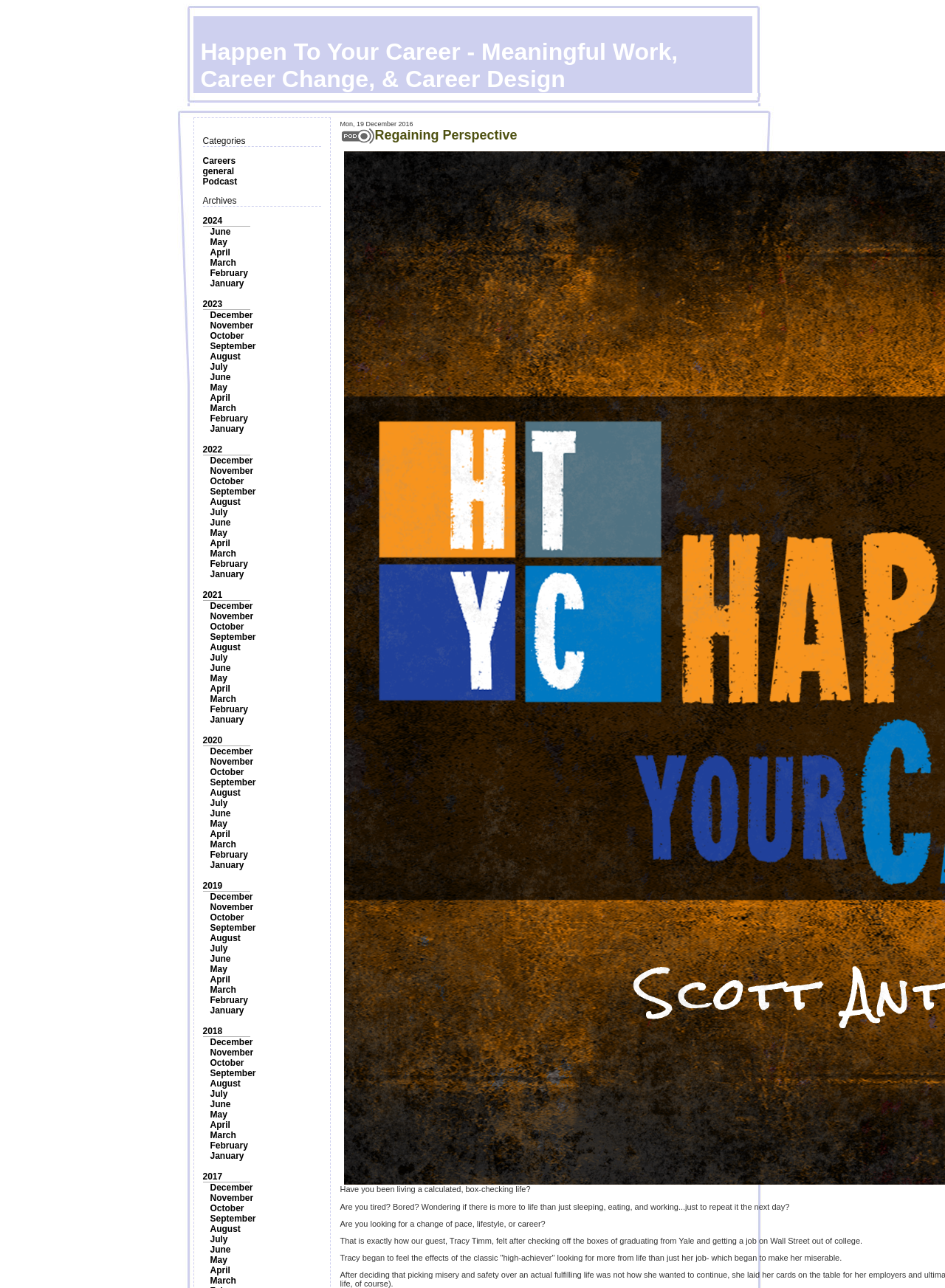Kindly determine the bounding box coordinates for the clickable area to achieve the given instruction: "Click on Careers".

[0.214, 0.121, 0.249, 0.129]